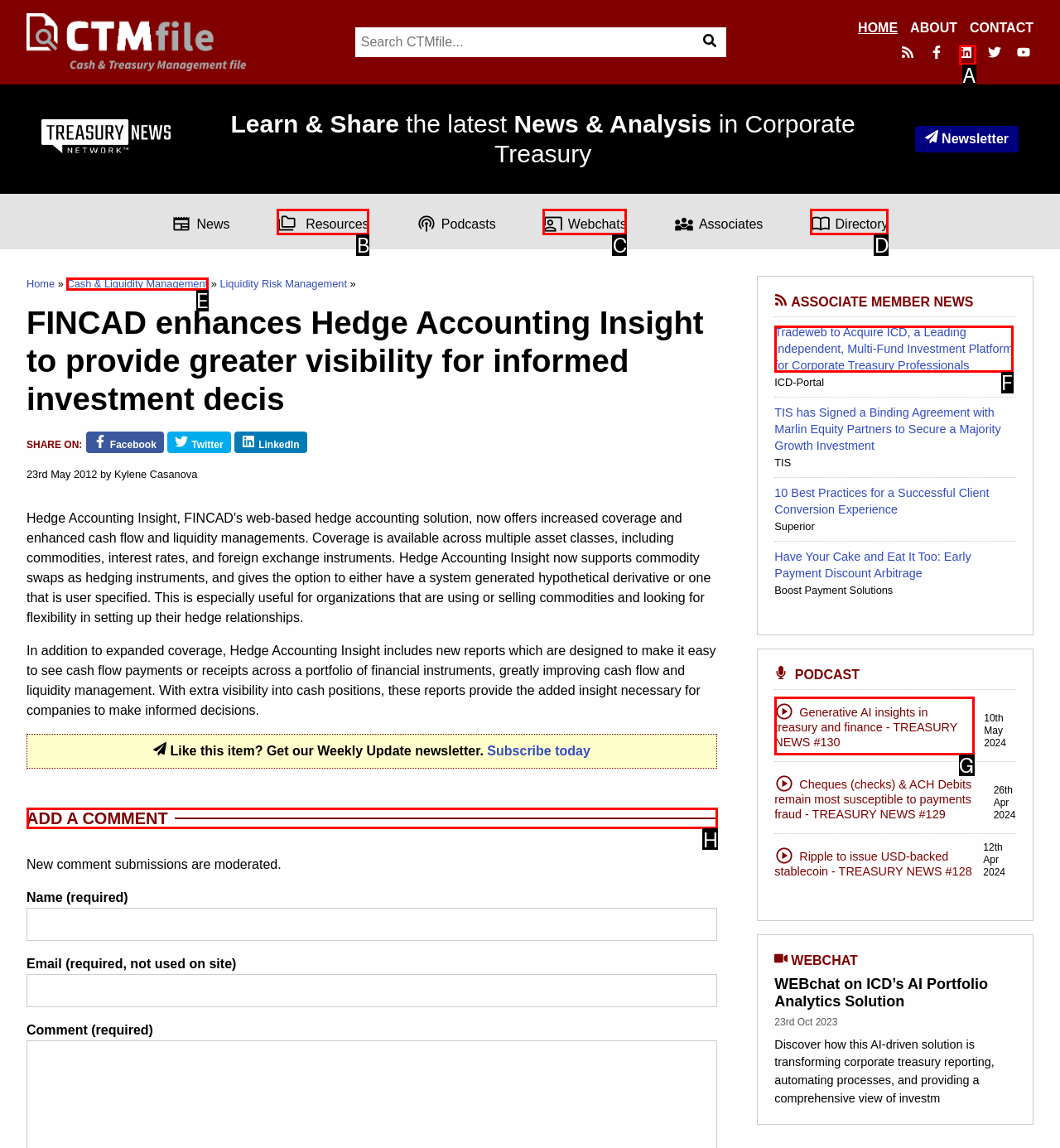Select the appropriate bounding box to fulfill the task: Add a comment Respond with the corresponding letter from the choices provided.

H